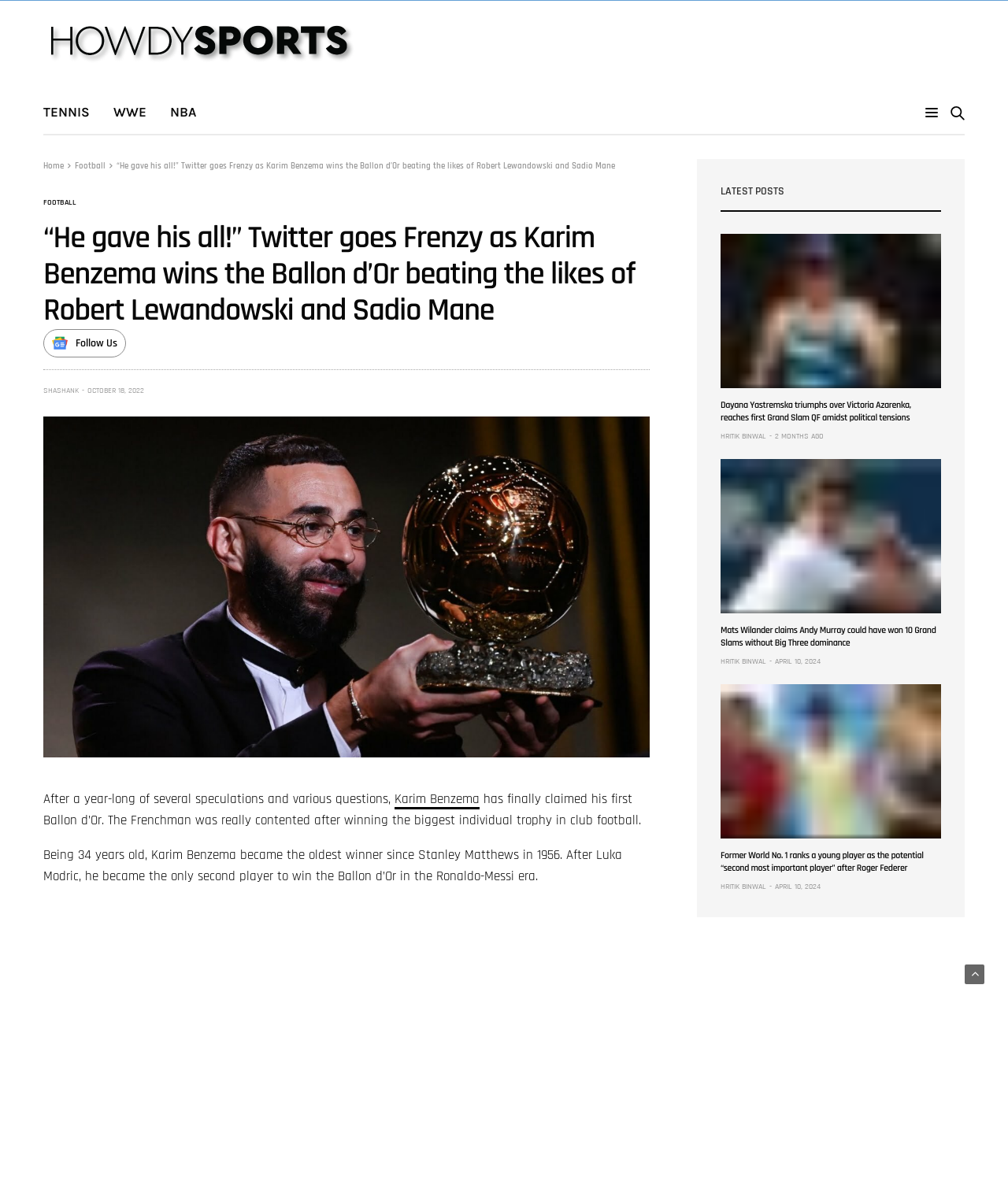What is the name of the website?
Based on the image, give a one-word or short phrase answer.

HowdySports